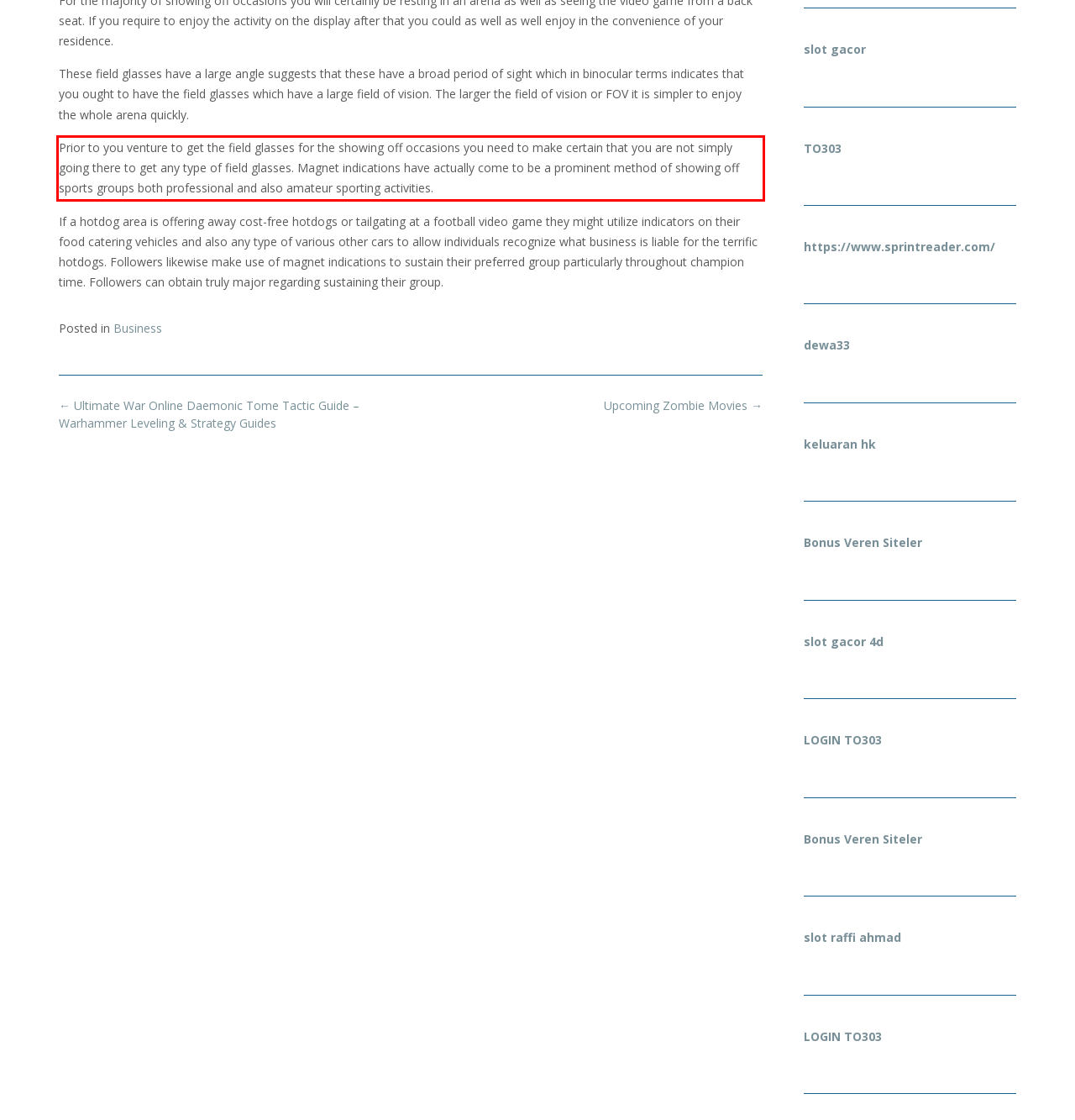You have a screenshot of a webpage with a red bounding box. Use OCR to generate the text contained within this red rectangle.

Prior to you venture to get the field glasses for the showing off occasions you need to make certain that you are not simply going there to get any type of field glasses. Magnet indications have actually come to be a prominent method of showing off sports groups both professional and also amateur sporting activities.